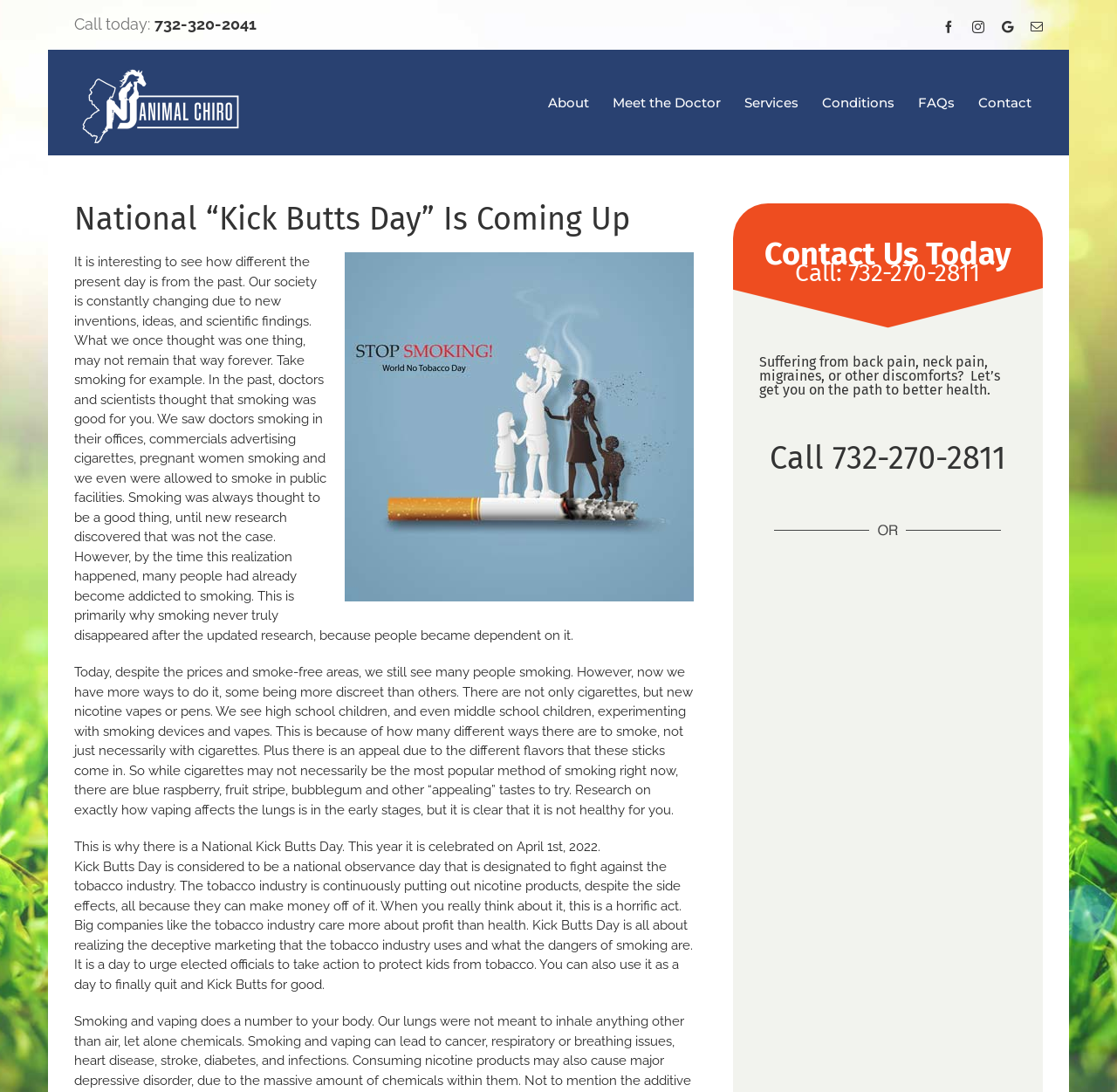Using the element description: "732-320-2041", determine the bounding box coordinates for the specified UI element. The coordinates should be four float numbers between 0 and 1, [left, top, right, bottom].

[0.138, 0.014, 0.23, 0.03]